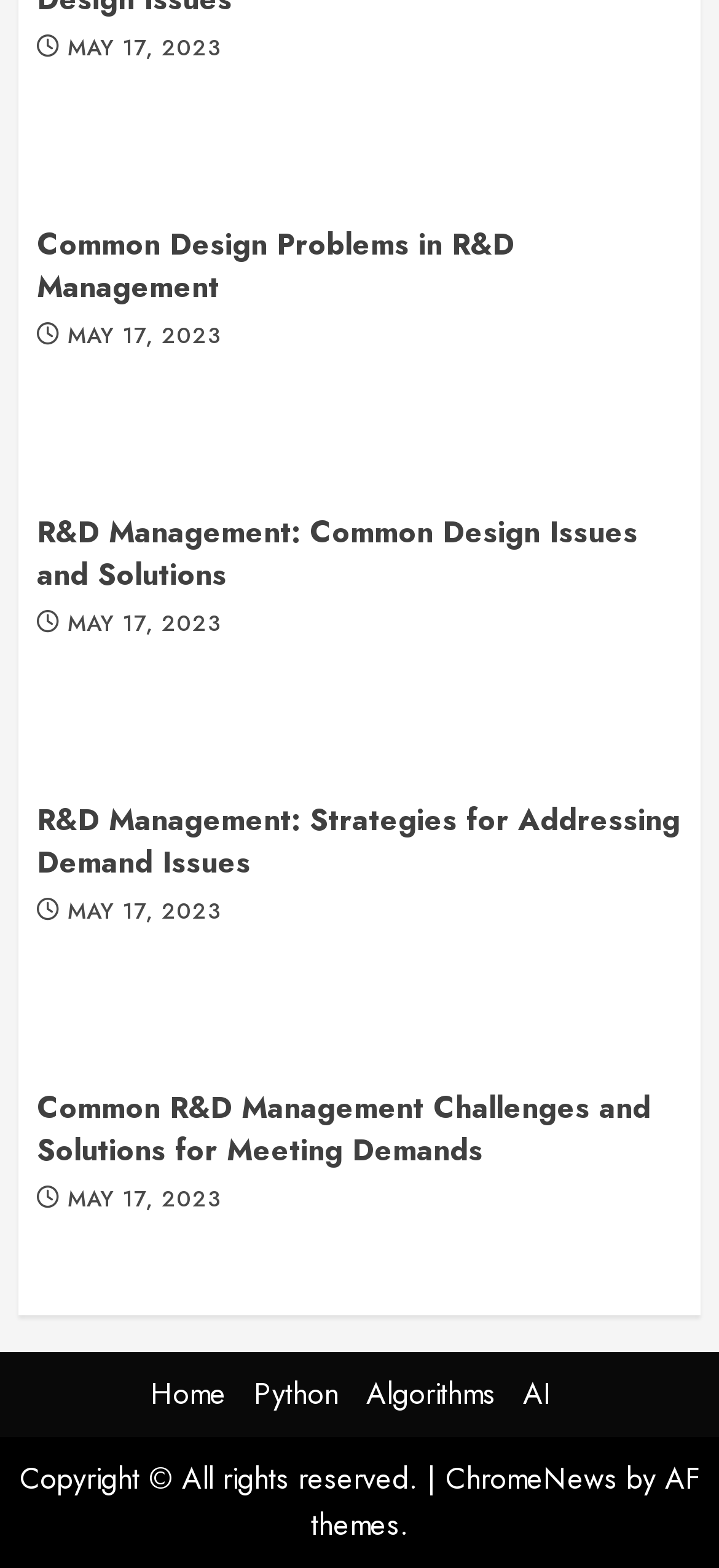Give a one-word or short phrase answer to the question: 
How many main article headings are on this webpage?

4